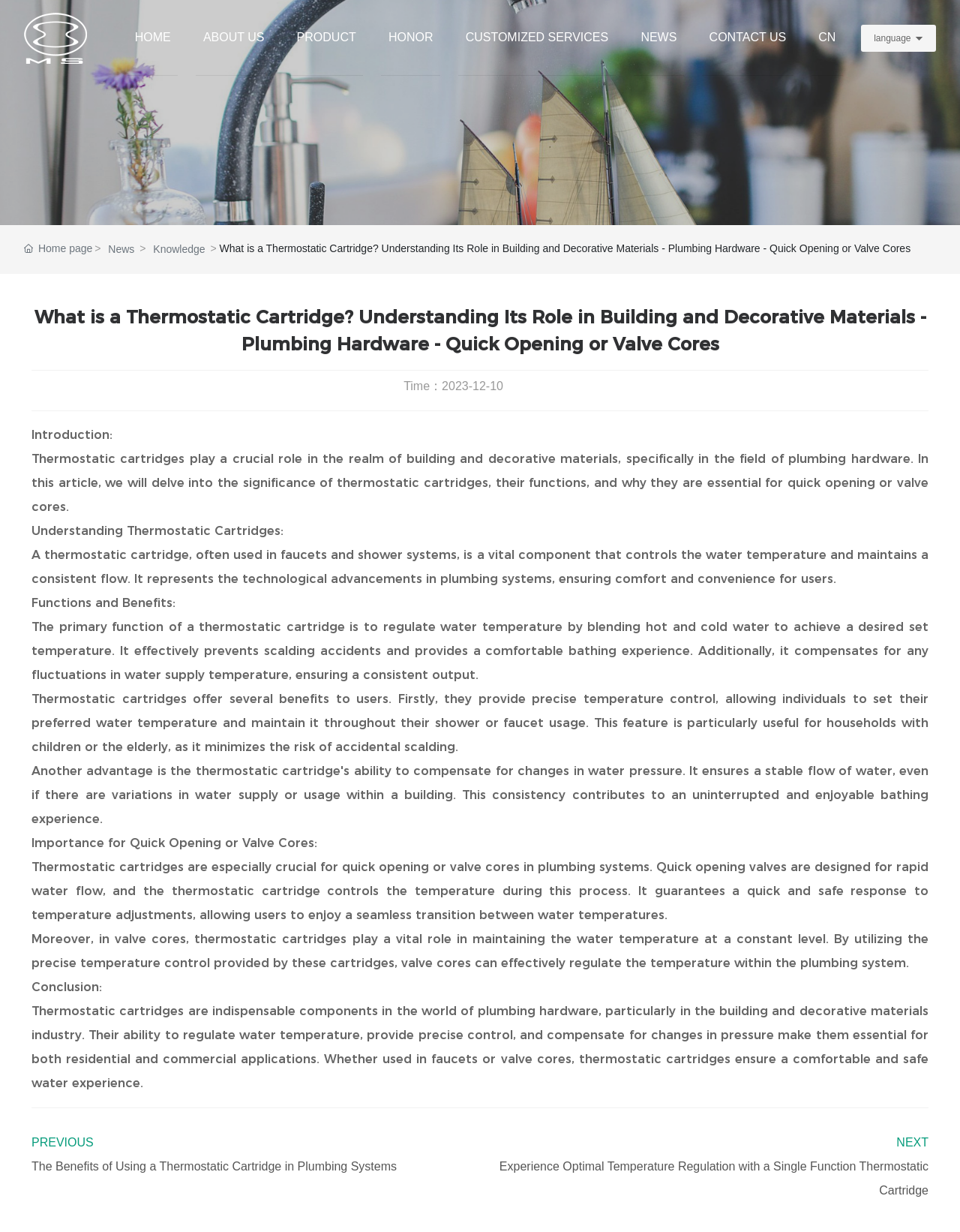Extract the bounding box of the UI element described as: "ABOUT US".

[0.212, 0.0, 0.275, 0.061]